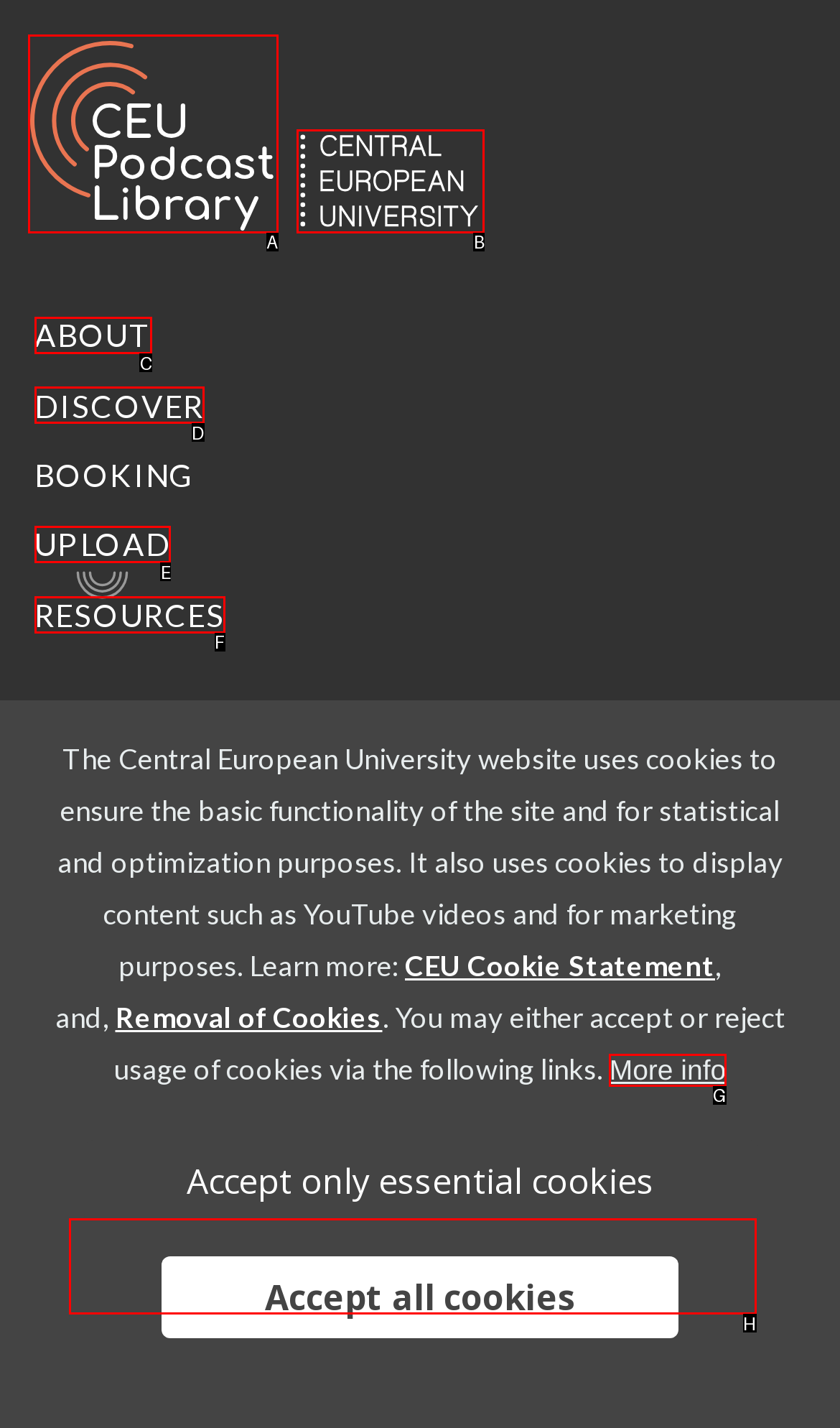Which HTML element matches the description: editorial guidelines?
Reply with the letter of the correct choice.

H